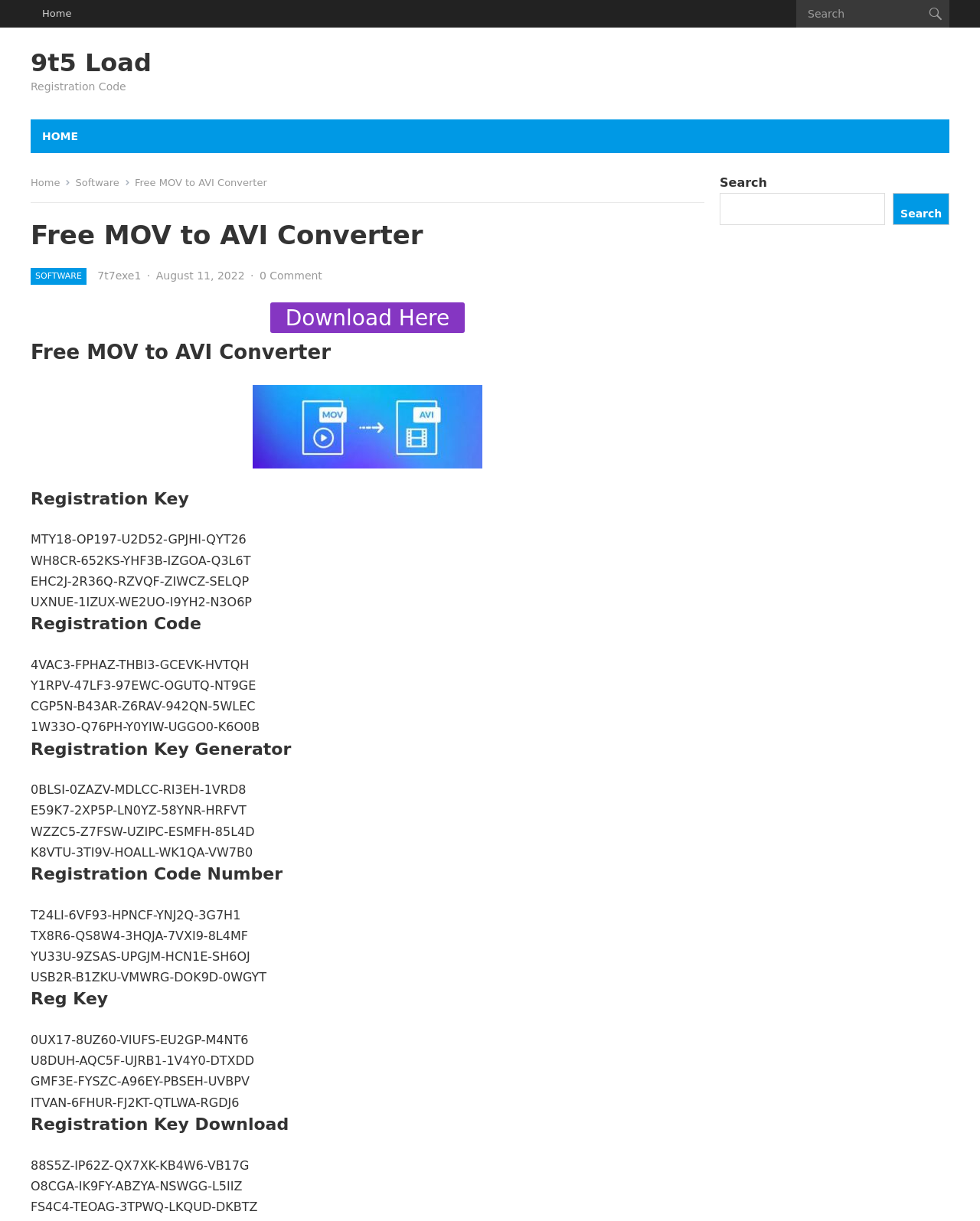What action can be performed by clicking the 'Download Here' button?
Please use the image to deliver a detailed and complete answer.

The 'Download Here' button is likely to initiate the download of the Free MOV to AVI Converter software, allowing users to obtain the program and start converting their MOV files to AVI format.